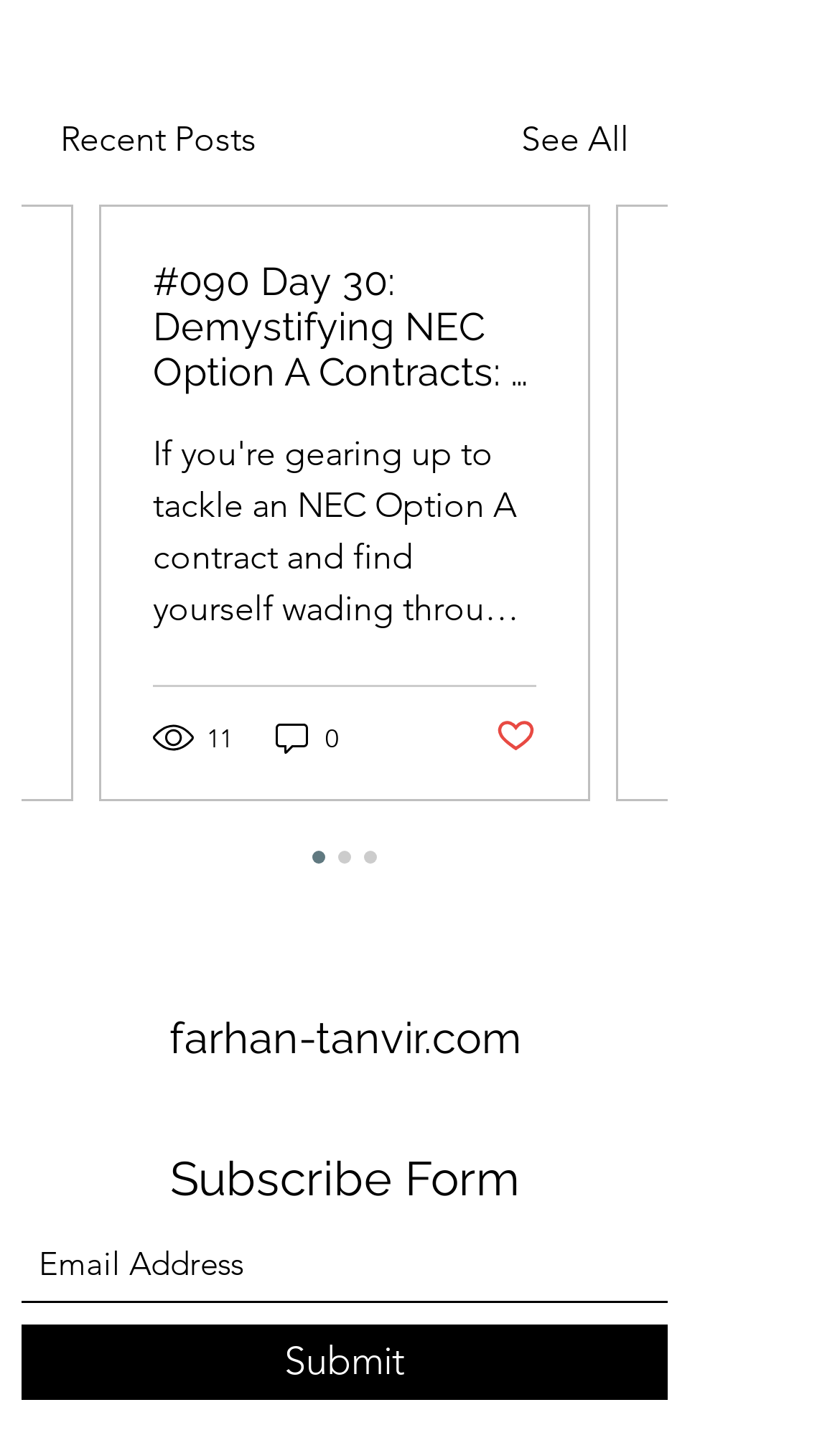What is the title of the recent post?
Based on the visual, give a brief answer using one word or a short phrase.

#090 Day 30: Demystifying NEC Option A Contracts: …